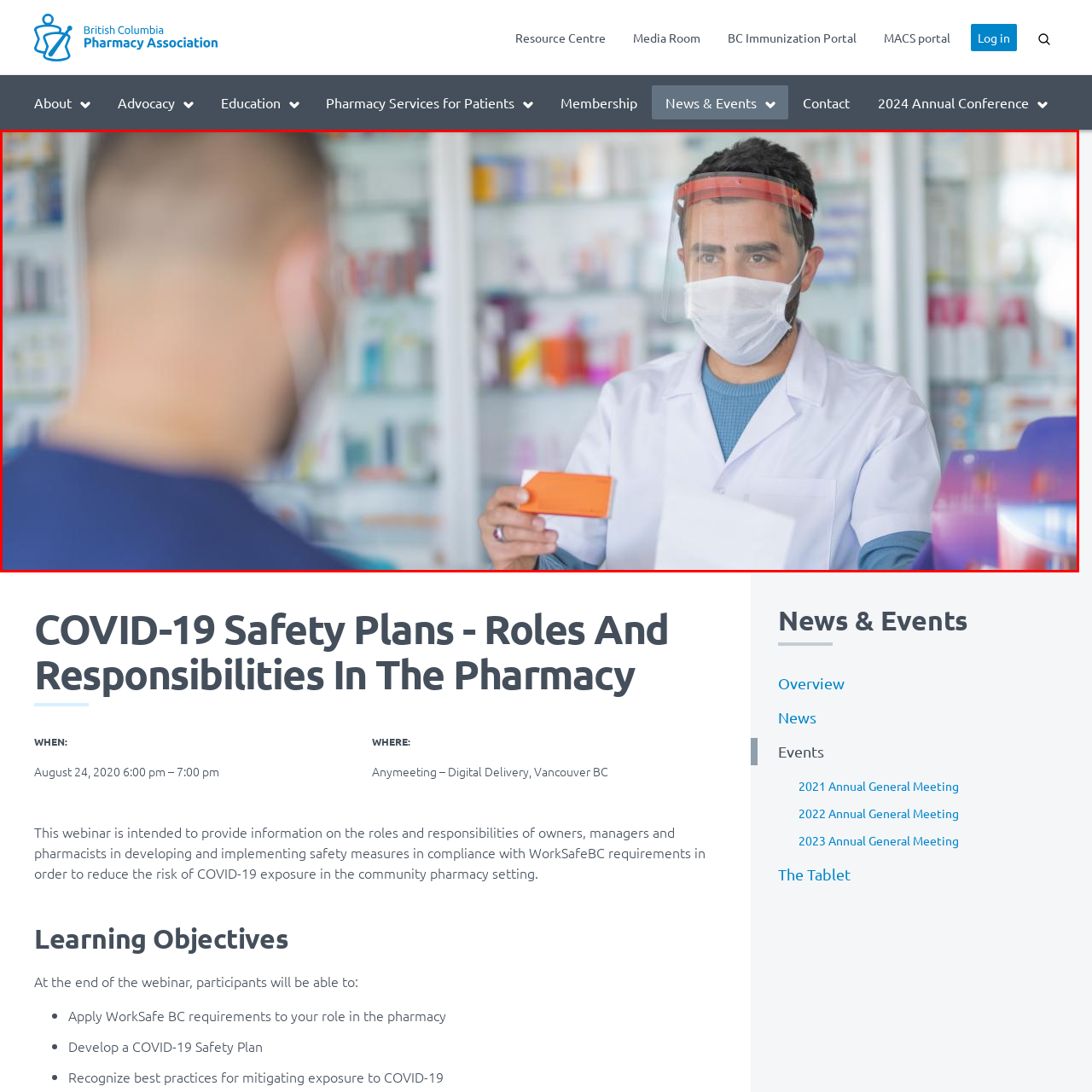What is in the background of the image?
Examine the image inside the red bounding box and give an in-depth answer to the question, using the visual evidence provided.

Upon examining the image, I can see that the background reveals shelves that are fully stocked with various medications and health products, which reinforces the professional environment of a pharmacy setting and highlights the pharmacist's critical role in patient care.